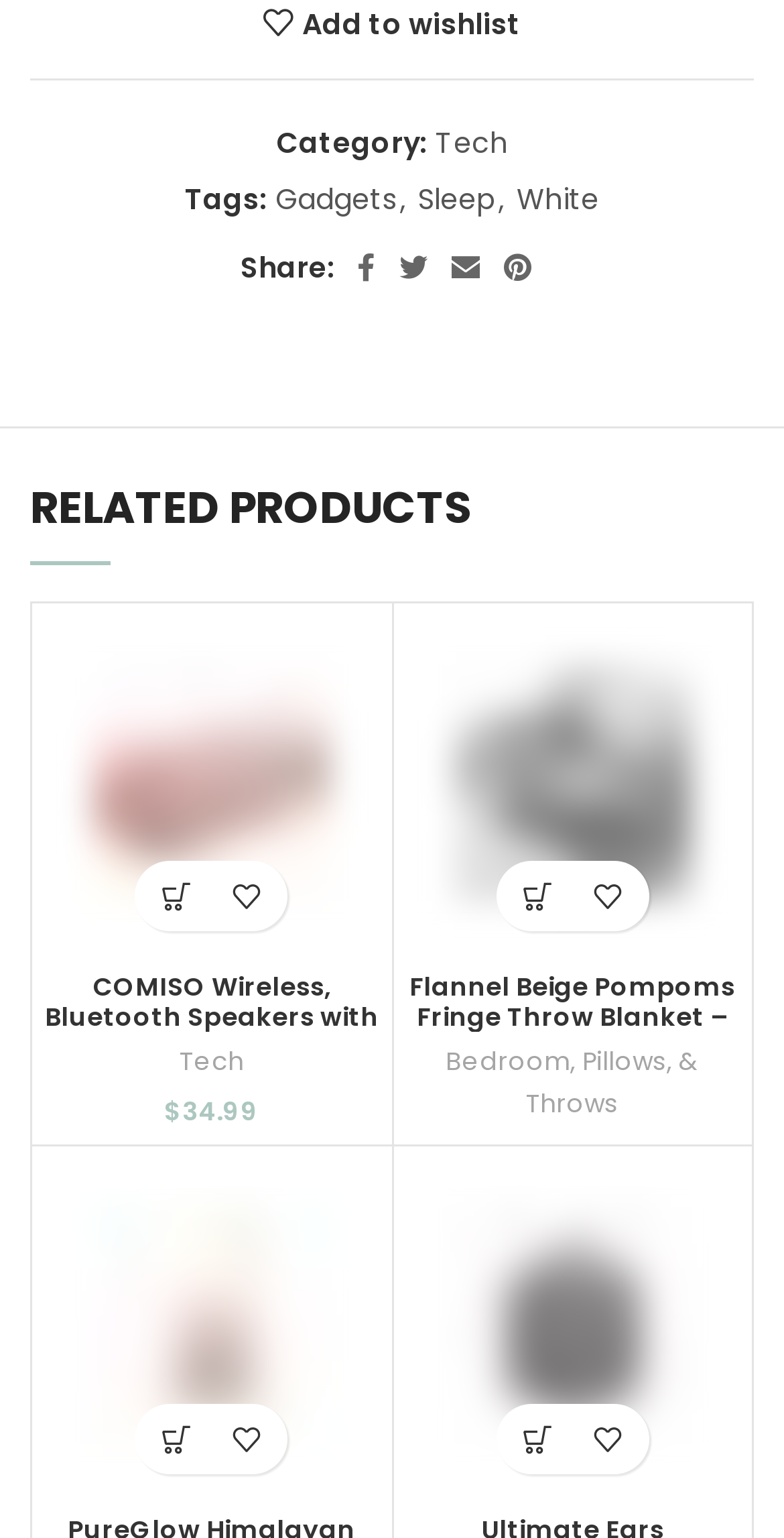Please specify the bounding box coordinates of the element that should be clicked to execute the given instruction: 'Add to wishlist'. Ensure the coordinates are four float numbers between 0 and 1, expressed as [left, top, right, bottom].

[0.335, 0.005, 0.665, 0.025]